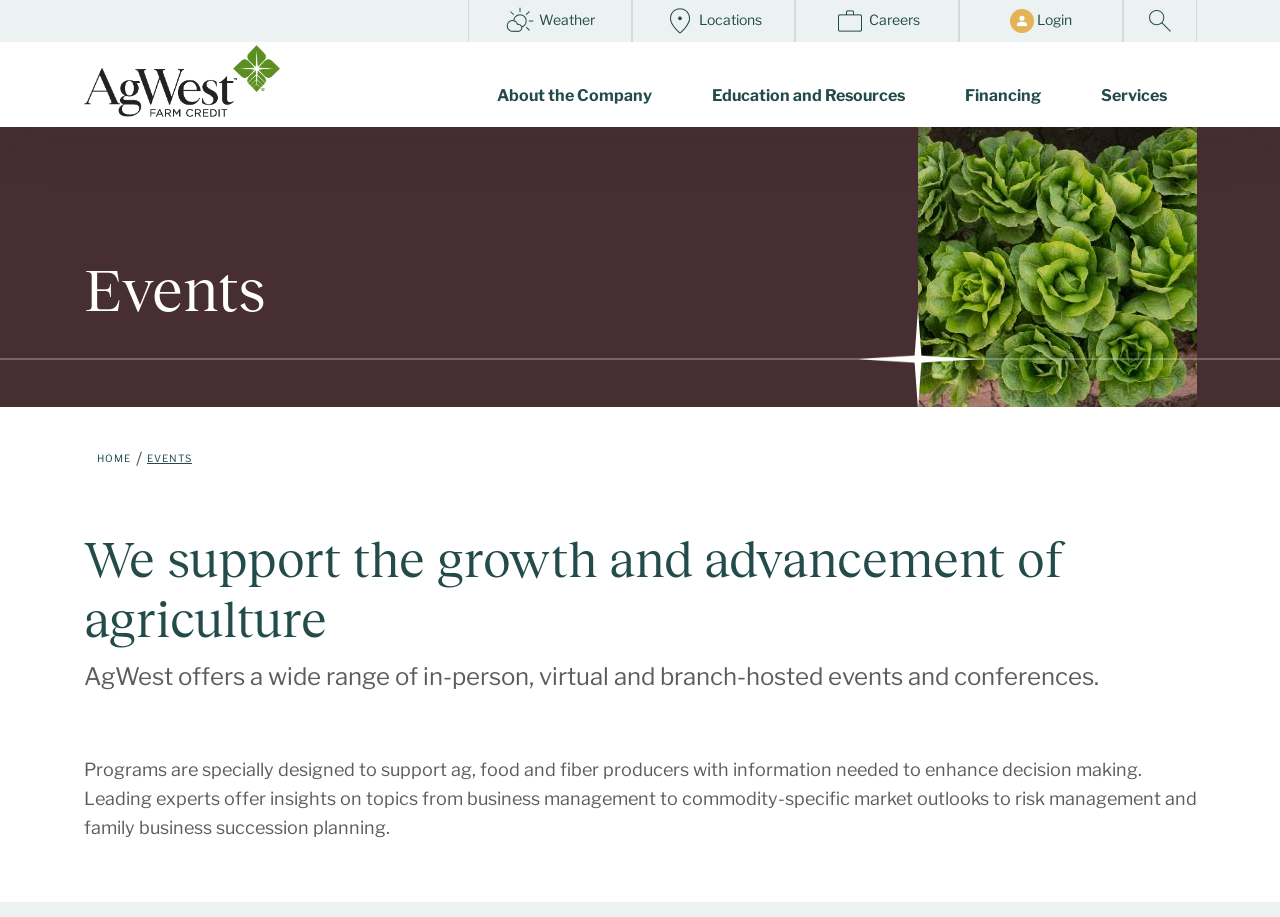Please identify the bounding box coordinates of the clickable region that I should interact with to perform the following instruction: "Learn about the company". The coordinates should be expressed as four float numbers between 0 and 1, i.e., [left, top, right, bottom].

[0.364, 0.077, 0.532, 0.135]